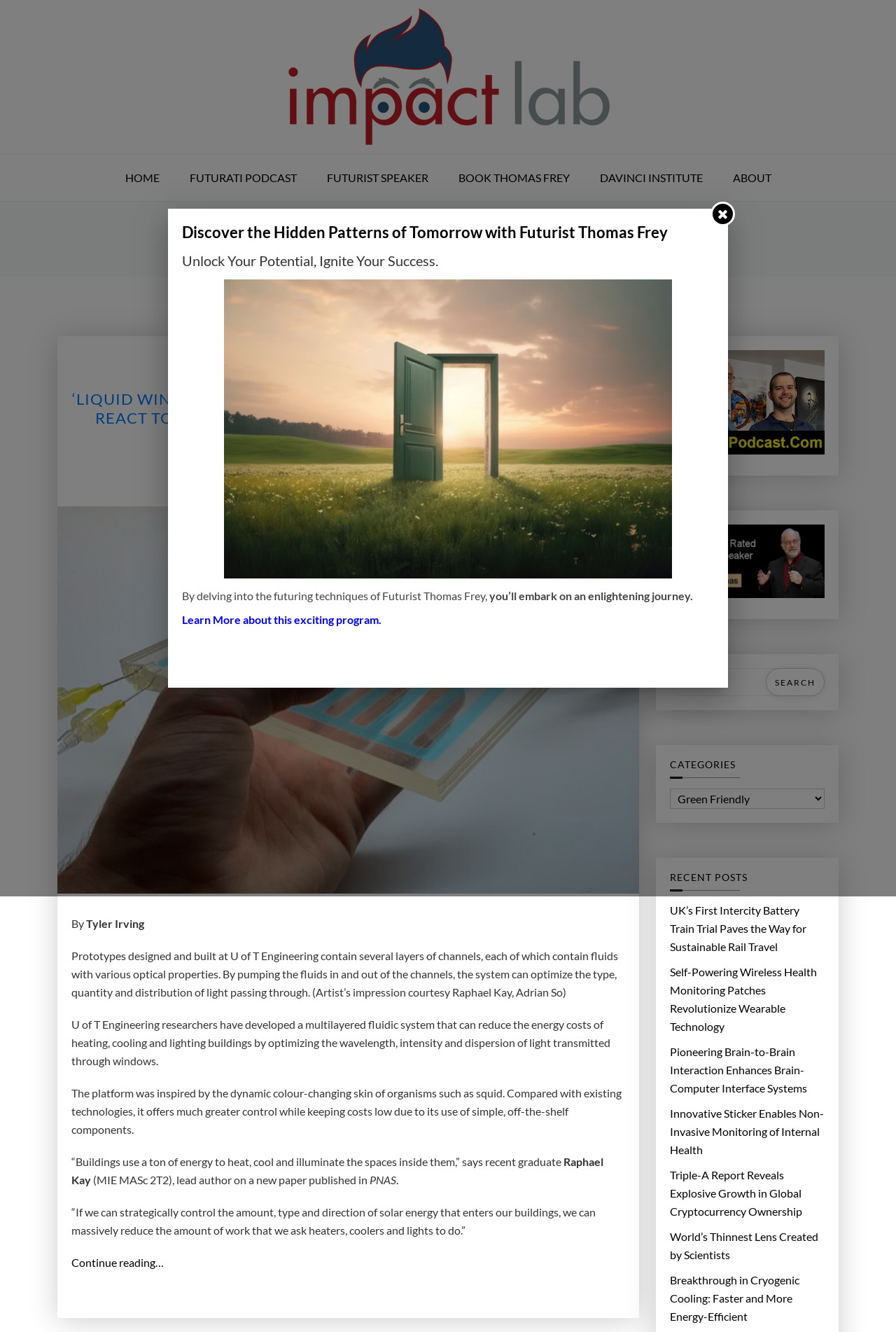Summarize the webpage with intricate details.

The webpage is titled "Green Friendly – Impact Lab" and has a navigation menu at the top with links to "HOME", "FUTURATI PODCAST", "FUTURIST SPEAKER", "BOOK THOMAS FREY", "DAVINCI INSTITUTE", and "ABOUT". Below the navigation menu, there is a heading "CATEGORY: GREEN FRIENDLY" and a link to "IMPACT LAB".

The main content of the webpage is an article with a heading "‘LIQUID WINDOWS’ INSPIRED BY SQUID SKIN COULD HELP BUILDINGS REACT TO CHANGING ENVIRONMENTS, SAVE ON ENERGY COSTS". The article has a link to the same title, and below it, there is a link to "February 5, 2023". The article text is divided into several paragraphs, with the first paragraph describing the development of a multilayered fluidic system that can reduce energy costs in buildings. The subsequent paragraphs provide more details about the system, including its inspiration from squid skin and its potential to control the amount of solar energy that enters buildings.

To the right of the article, there are several links and images, including a link to "Thomas Frey Futurist Futurati Podcasts" with an accompanying image, a link to "Book Thomas Frey Futurist" with an accompanying image, and a search bar with a button labeled "Search". Below the search bar, there is a heading "CATEGORIES" with a dropdown menu, and a heading "RECENT POSTS" with several links to recent articles.

At the bottom of the webpage, there is a section with a heading "Discover the Hidden Patterns of Tomorrow with Futurist Thomas Frey" and a subheading "Unlock Your Potential, Ignite Your Success." This section has a link to "Learn More about this exciting program."